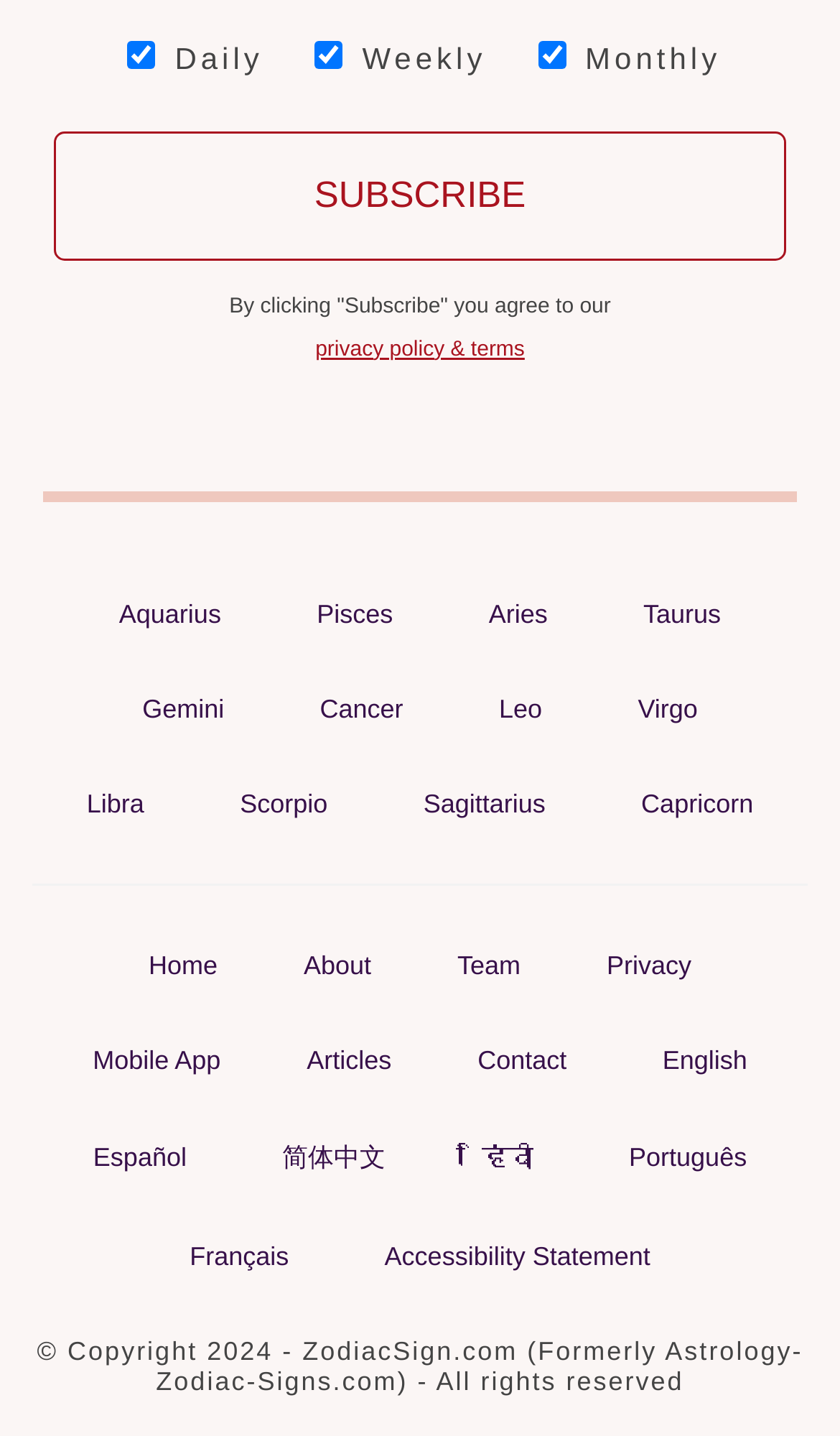Could you determine the bounding box coordinates of the clickable element to complete the instruction: "Select daily subscription"? Provide the coordinates as four float numbers between 0 and 1, i.e., [left, top, right, bottom].

[0.152, 0.028, 0.185, 0.048]